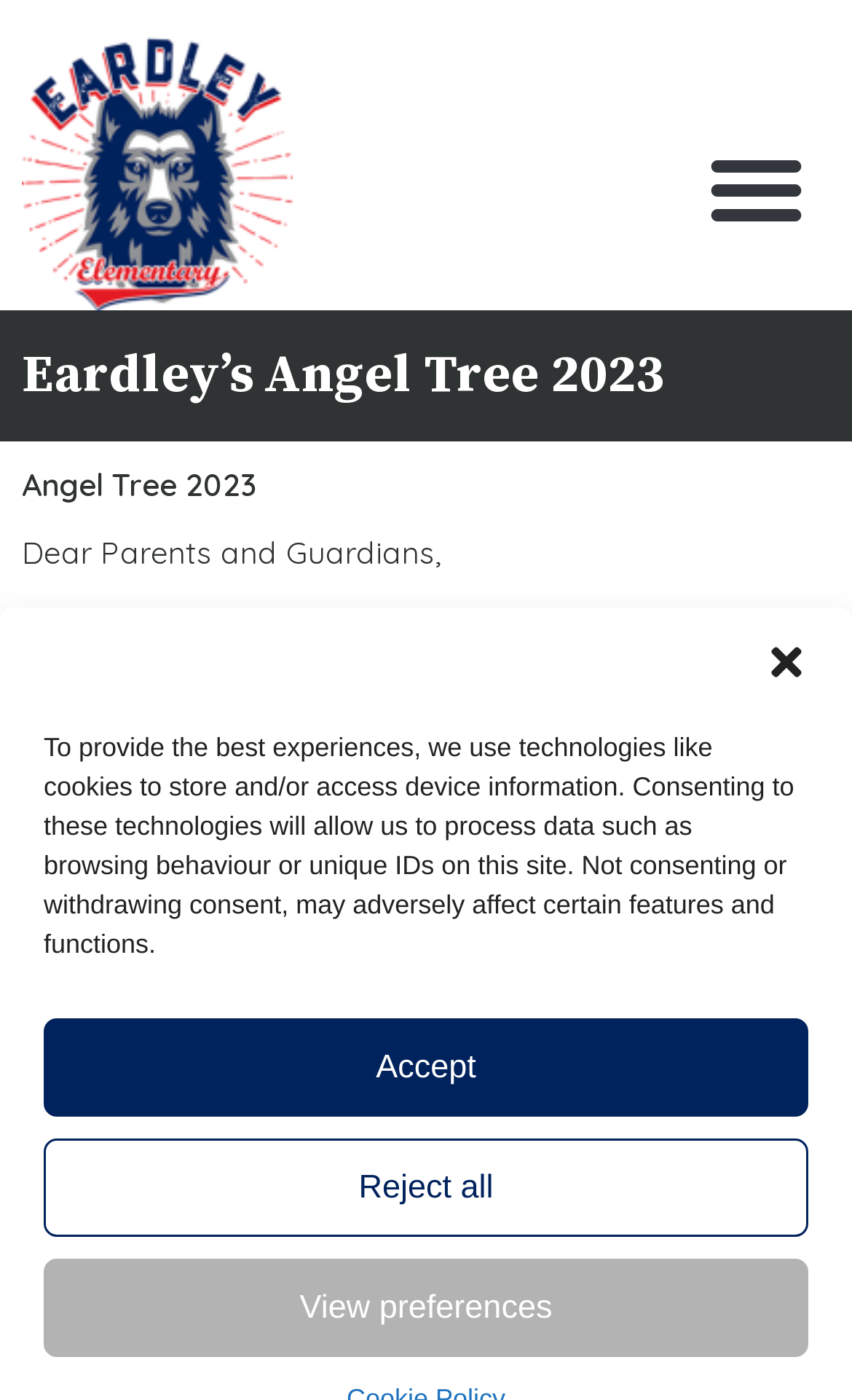What should be done with the purchased gift?
Carefully examine the image and provide a detailed answer to the question.

According to the webpage, after purchasing a gift, it should be wrapped and returned to school, along with the attached angel. These gifts will then be given to the children within the school community.